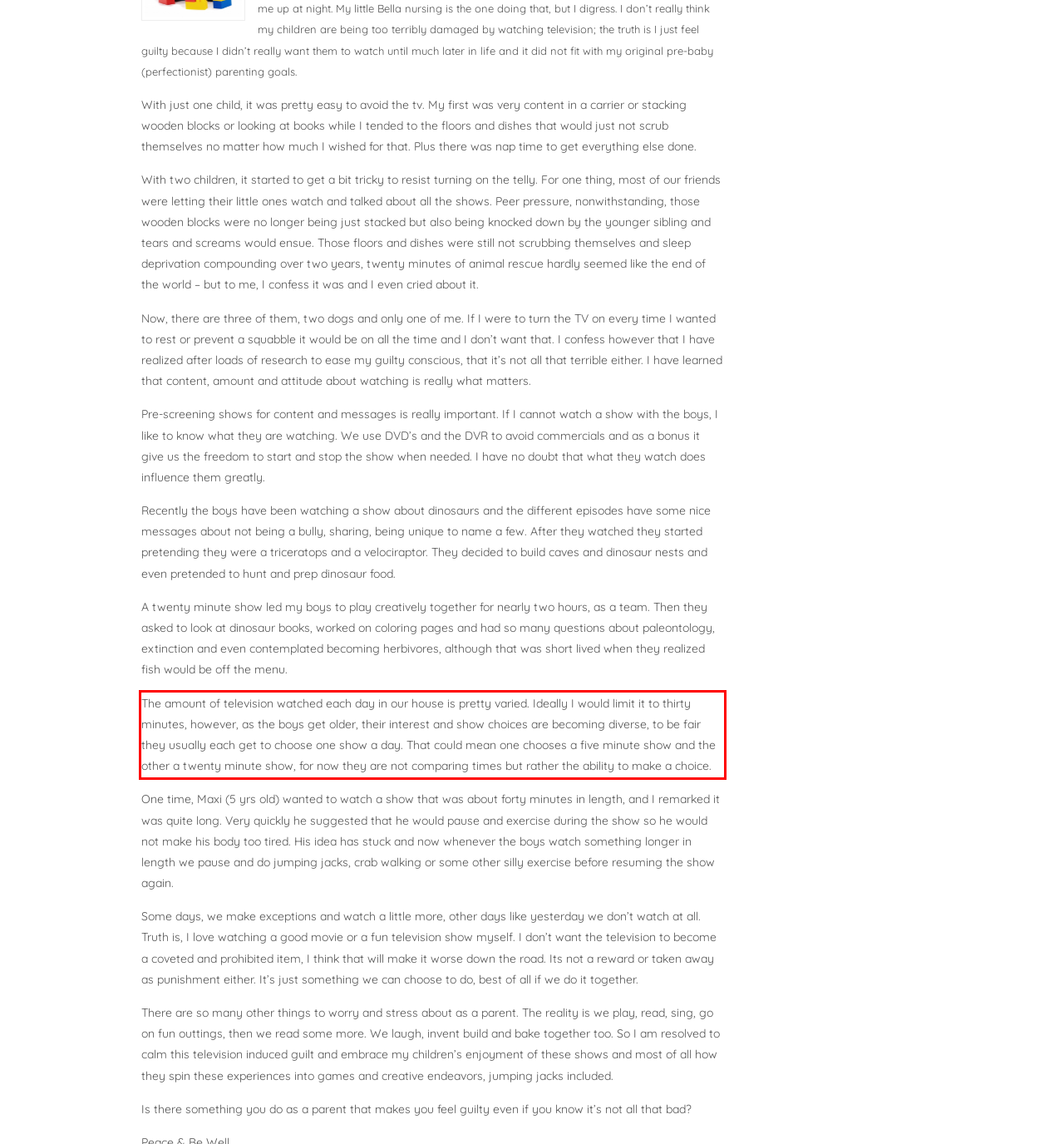You have a screenshot with a red rectangle around a UI element. Recognize and extract the text within this red bounding box using OCR.

The amount of television watched each day in our house is pretty varied. Ideally I would limit it to thirty minutes, however, as the boys get older, their interest and show choices are becoming diverse, to be fair they usually each get to choose one show a day. That could mean one chooses a five minute show and the other a twenty minute show, for now they are not comparing times but rather the ability to make a choice.